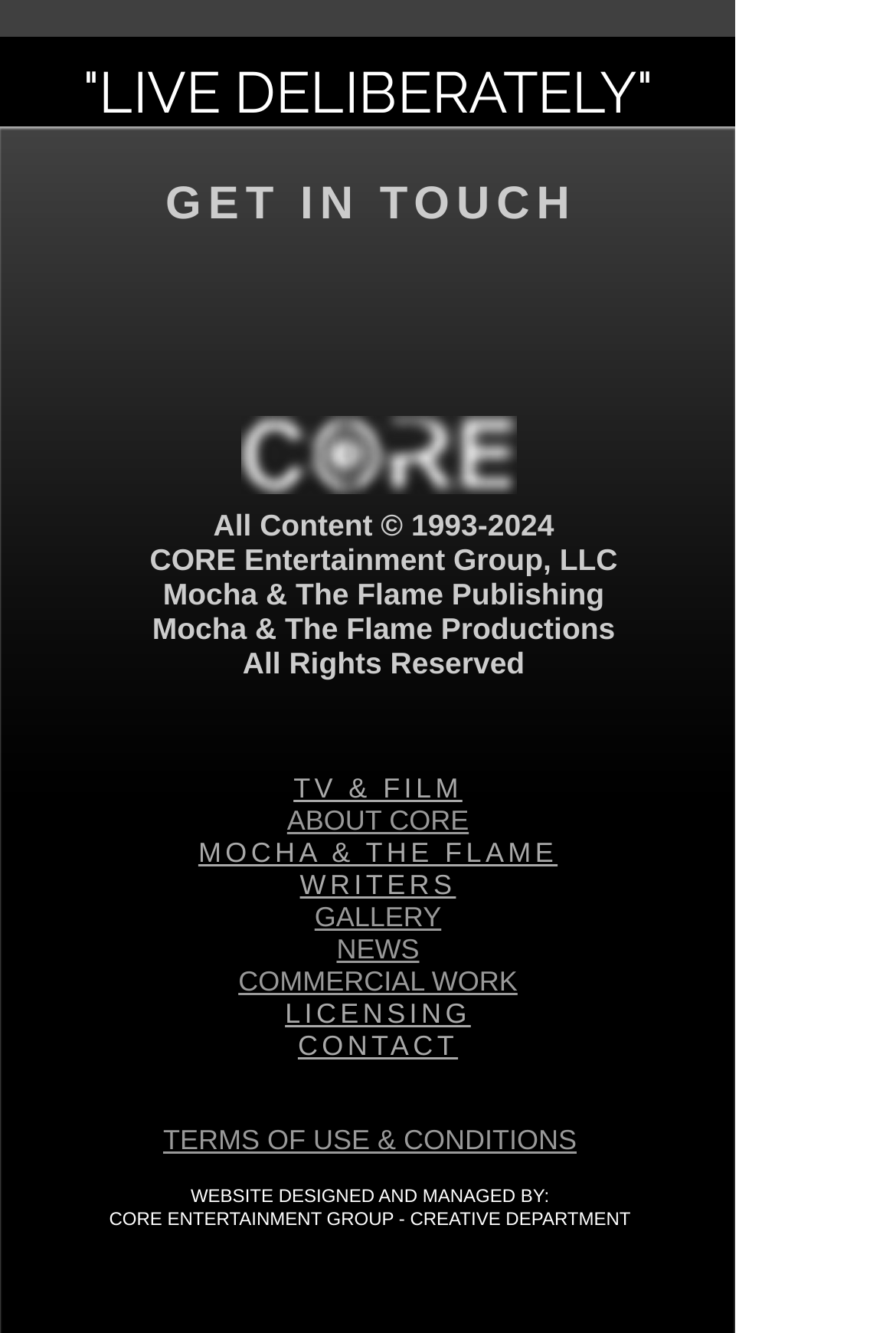How many navigation links are there?
Based on the image, answer the question with as much detail as possible.

I found the navigation links by looking at the main content section of the webpage, where I saw links to 'TV & FILM', 'ABOUT CORE', 'MOCHA & THE FLAME', 'WRITERS', 'GALLERY', 'NEWS', 'COMMERCIAL WORK', and 'LICENSING'.